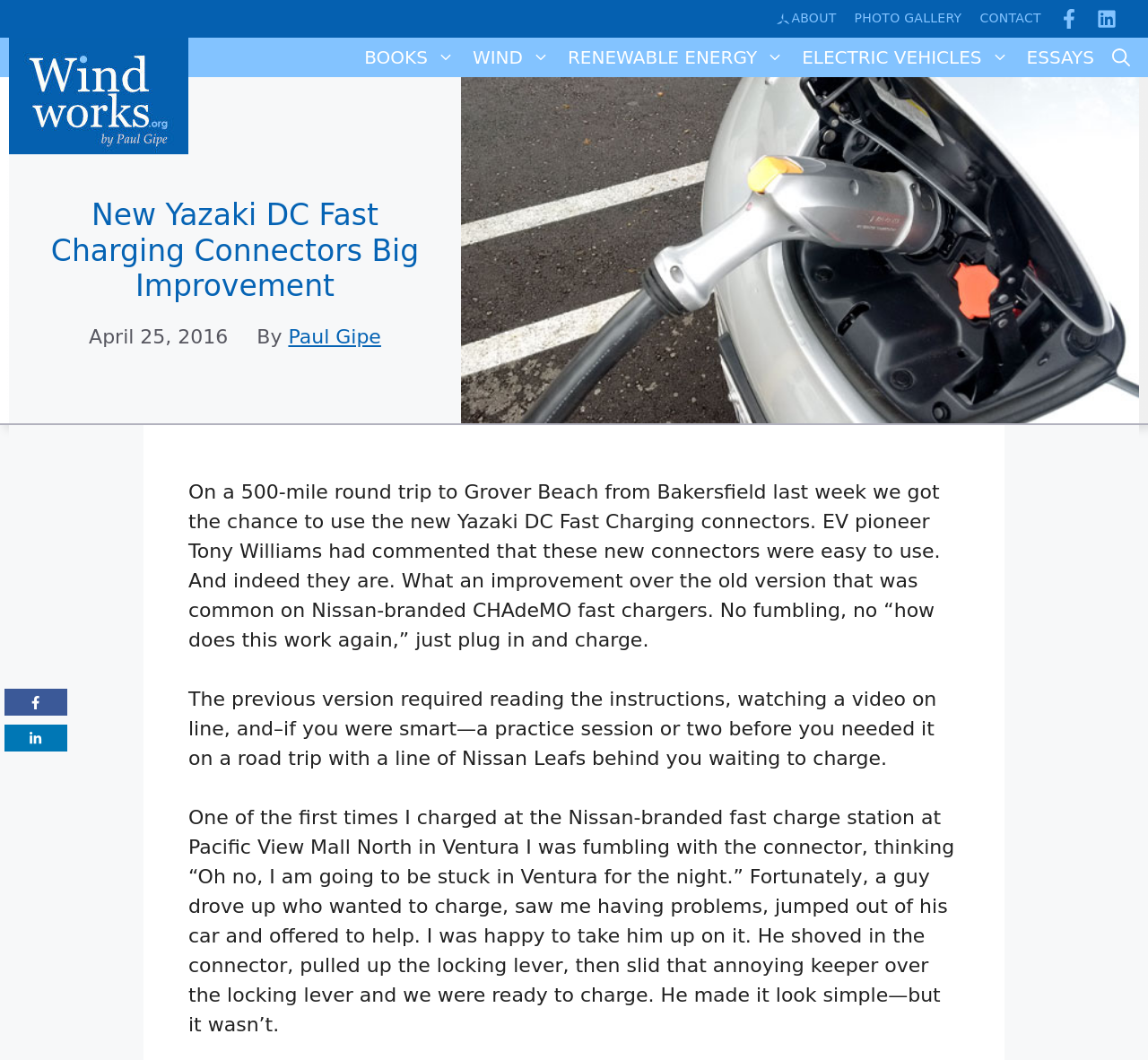What is the purpose of the old version of Yazaki DC Fast Charging connectors?
Please provide a single word or phrase as the answer based on the screenshot.

Required practice